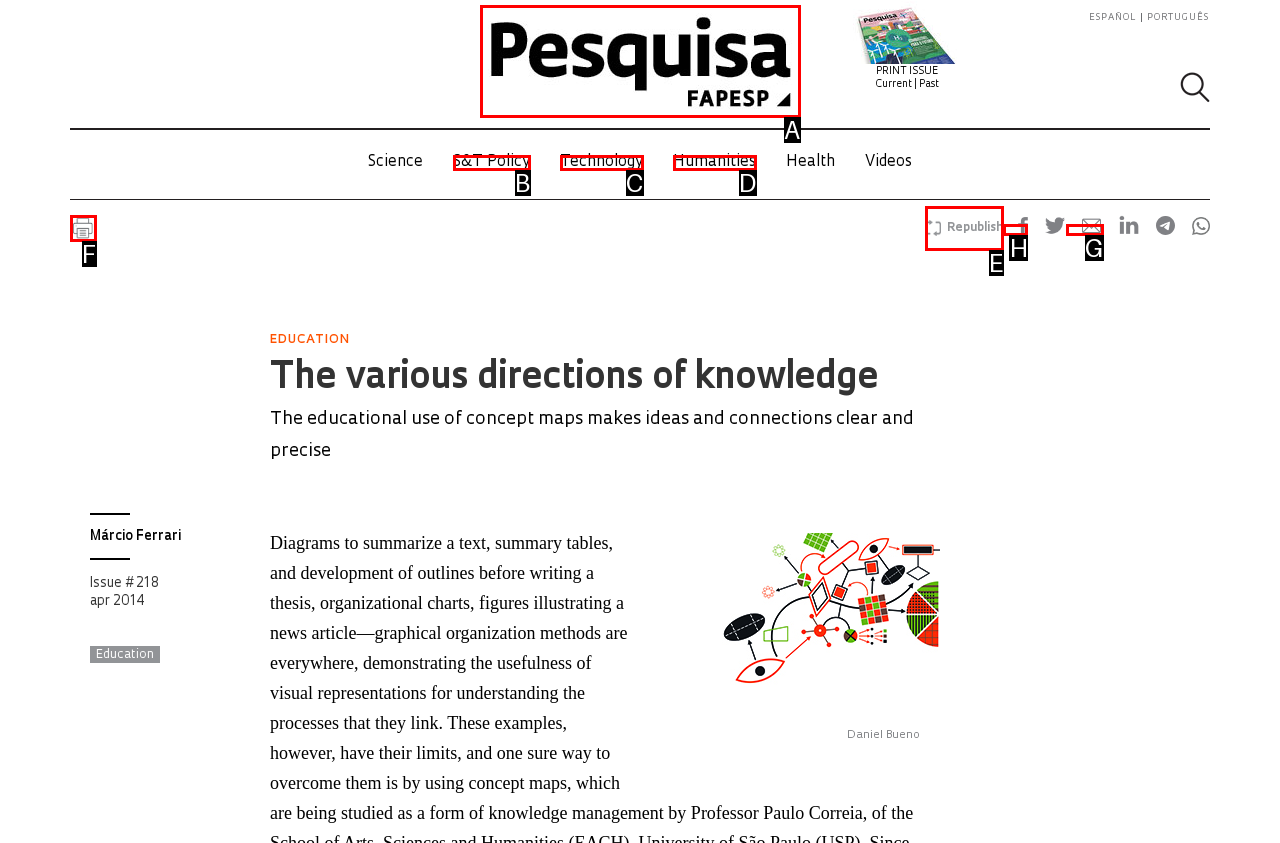What letter corresponds to the UI element to complete this task: Share on Facebook
Answer directly with the letter.

H